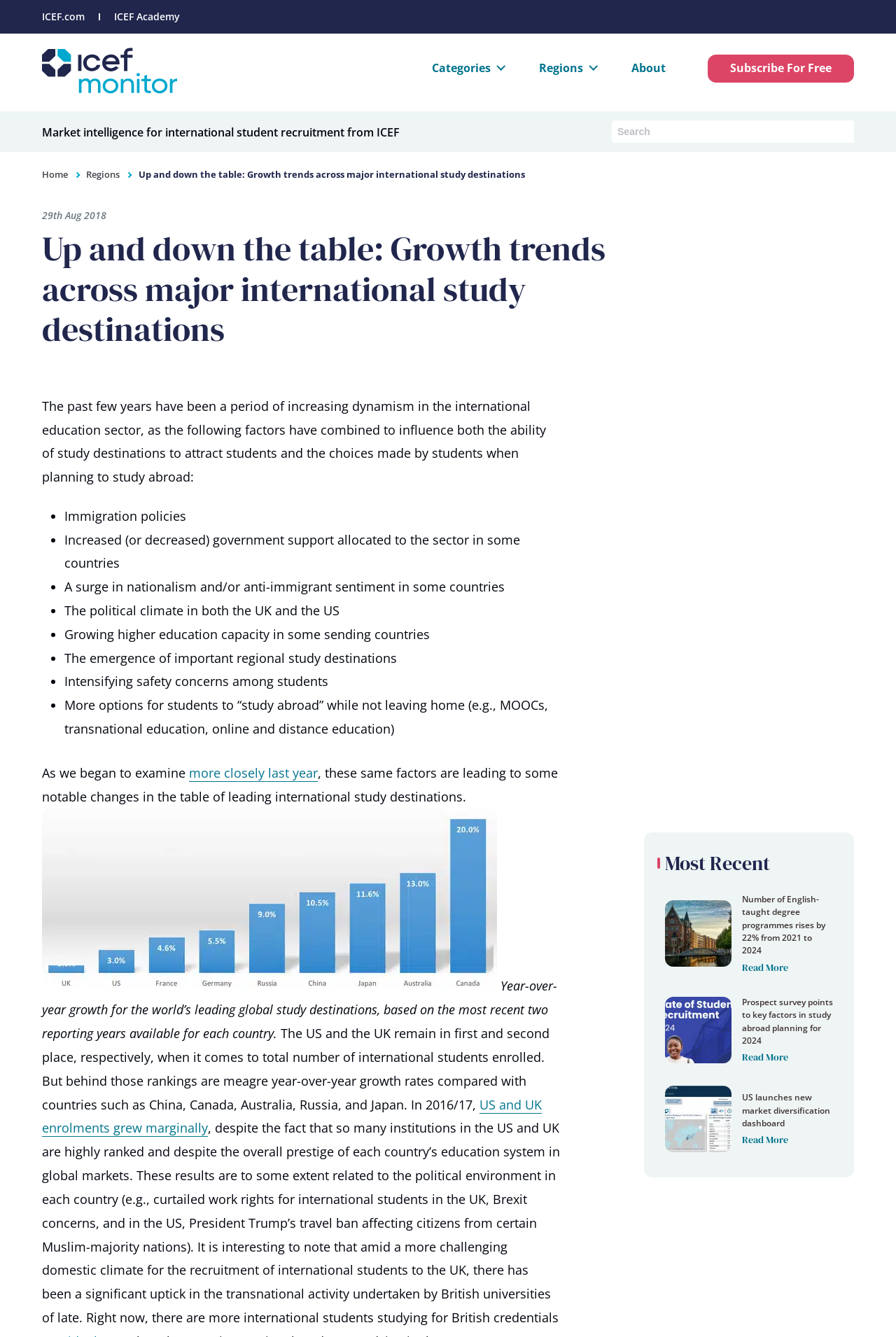Identify and provide the text content of the webpage's primary headline.

Up and down the table: Growth trends across major international study destinations